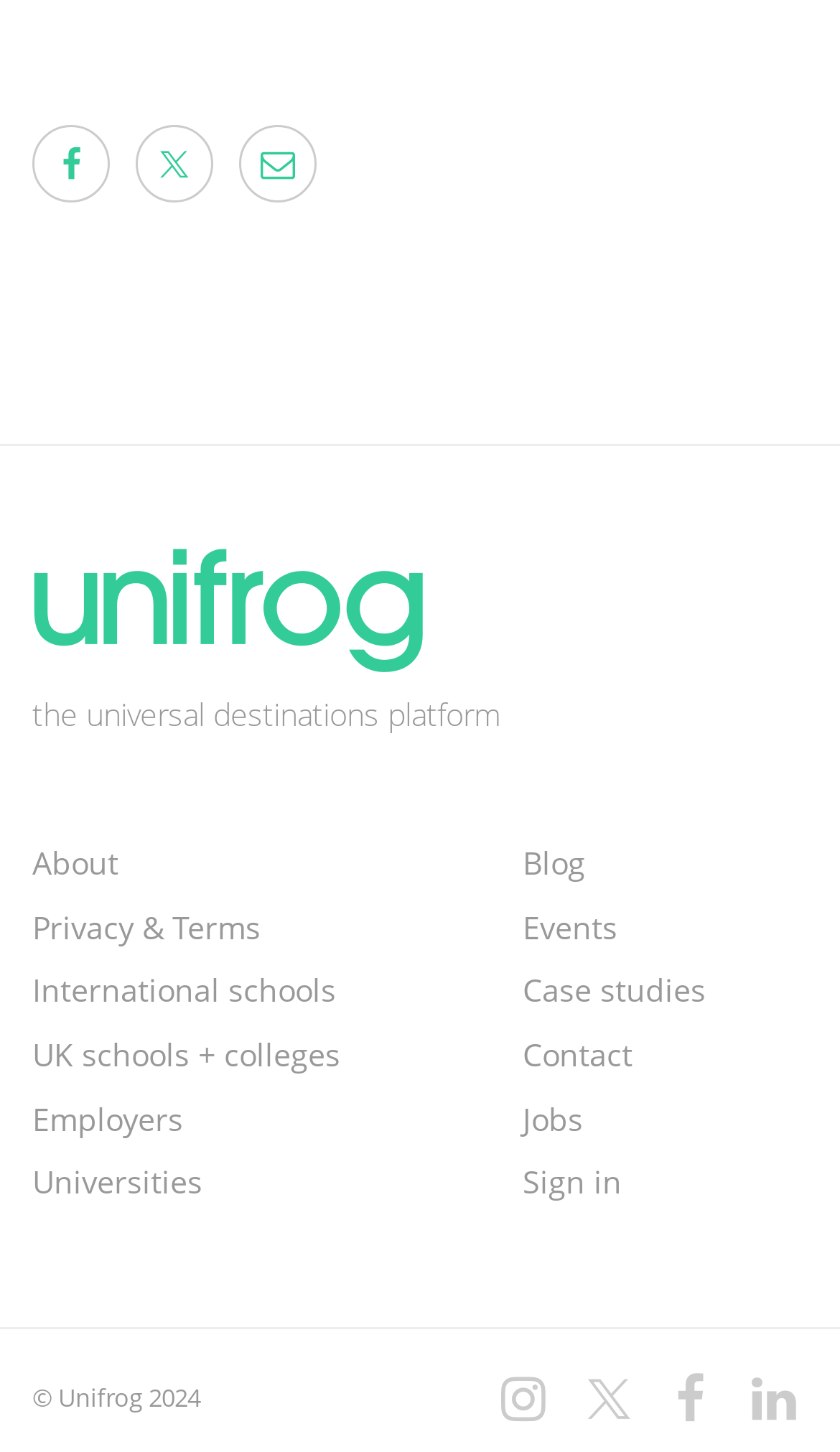Given the webpage screenshot, identify the bounding box of the UI element that matches this description: "parent_node: Email * aria-describedby="email-notes" name="email"".

None